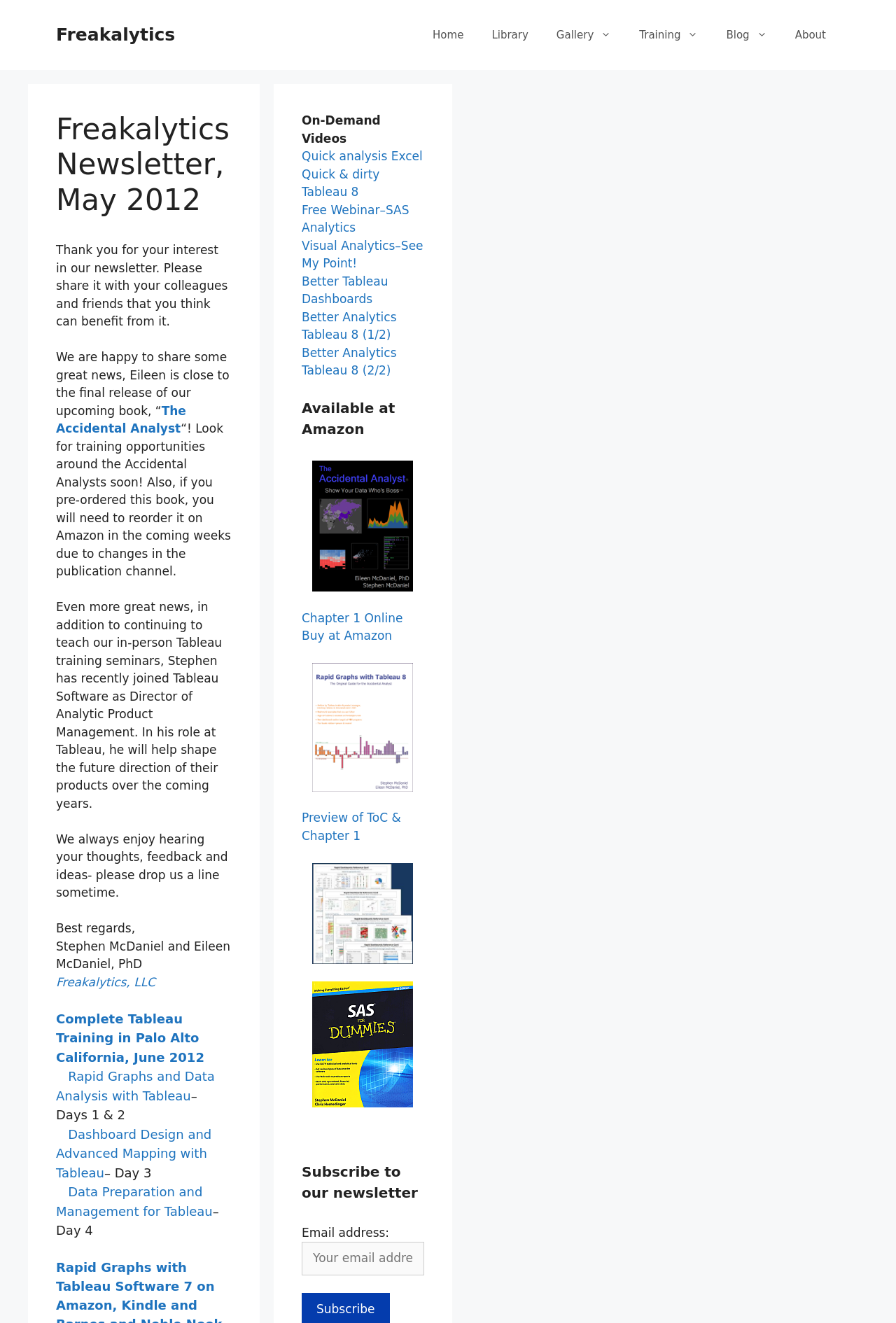Please identify the coordinates of the bounding box for the clickable region that will accomplish this instruction: "Click on the 'Complete Tableau Training in Palo Alto California, June 2012' link".

[0.062, 0.764, 0.228, 0.805]